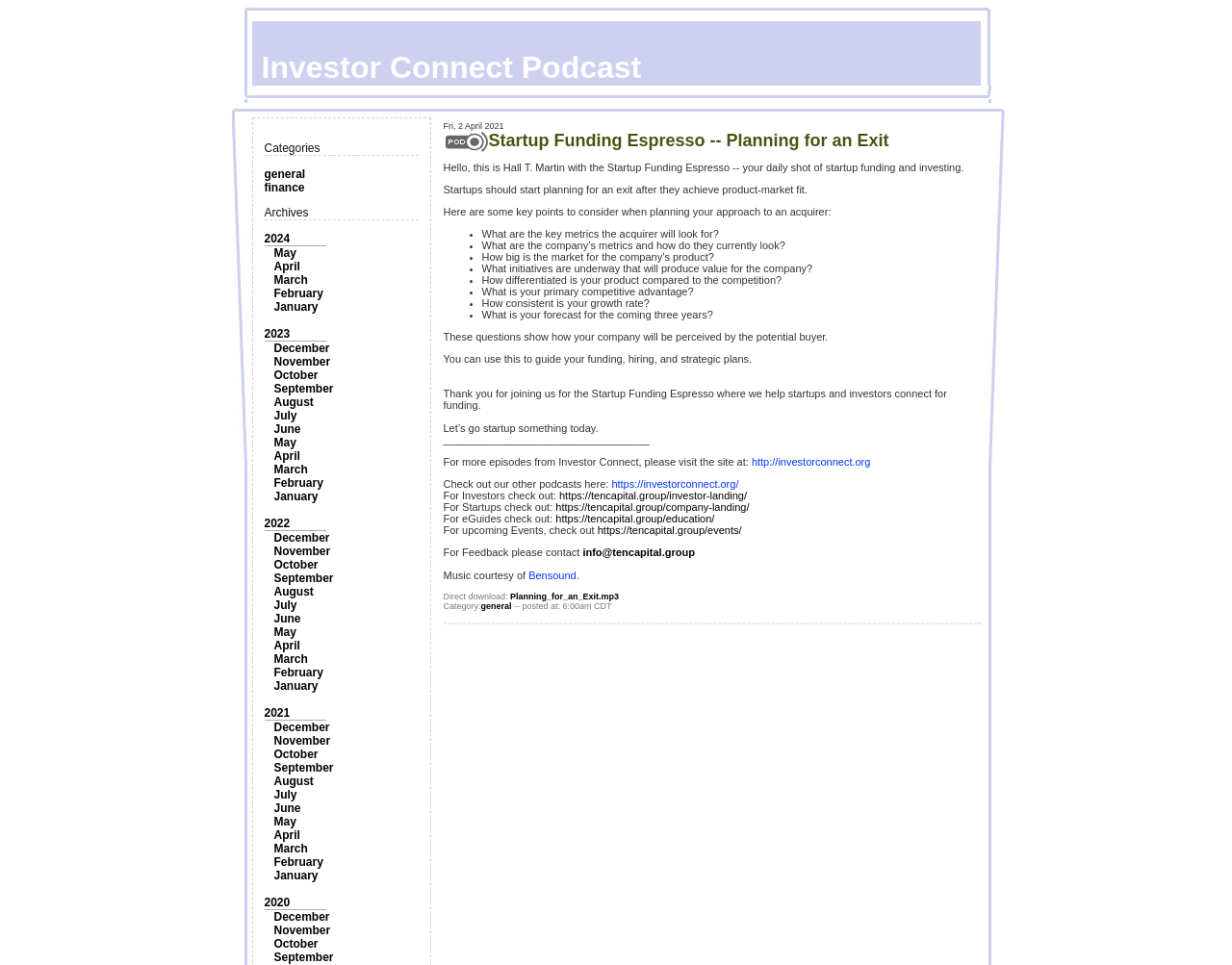Identify the bounding box coordinates of the region that should be clicked to execute the following instruction: "Click on the 'general' category".

[0.214, 0.173, 0.248, 0.187]